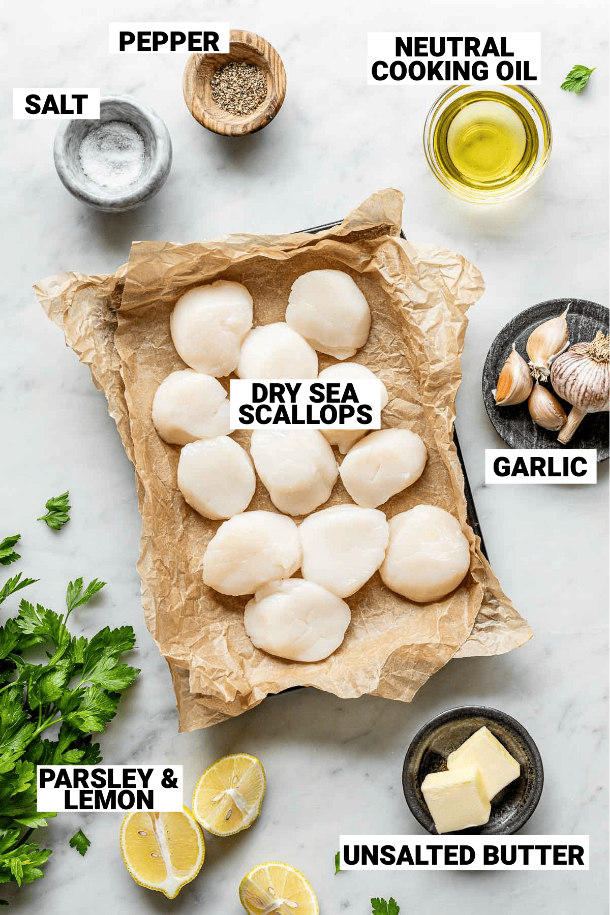Describe every significant element in the image thoroughly.

The image features a beautifully arranged display of ingredients essential for preparing a dish with dry sea scallops. At the center, a parchment-lined tray holds an assortment of fresh, plump dry sea scallops, which are the star of the dish. Surrounding the scallops are various ingredients labeled for easy identification: a small bowl of pepper, a white dish containing salt, and a bottle of neutral cooking oil, suggesting a smooth and light flavor profile.

To the left, there’s a bunch of vibrant parsley beside slices of lemon, adding a fresh and zesty touch to the preparation. To the right, whole garlic cloves are arranged next to a dish of unsalted butter, hinting at rich, savory notes that will enhance the dish's flavor. The clean, white table surface highlights the ingredients' colors and textures, creating an inviting and appetizing presentation perfect for culinary inspiration.